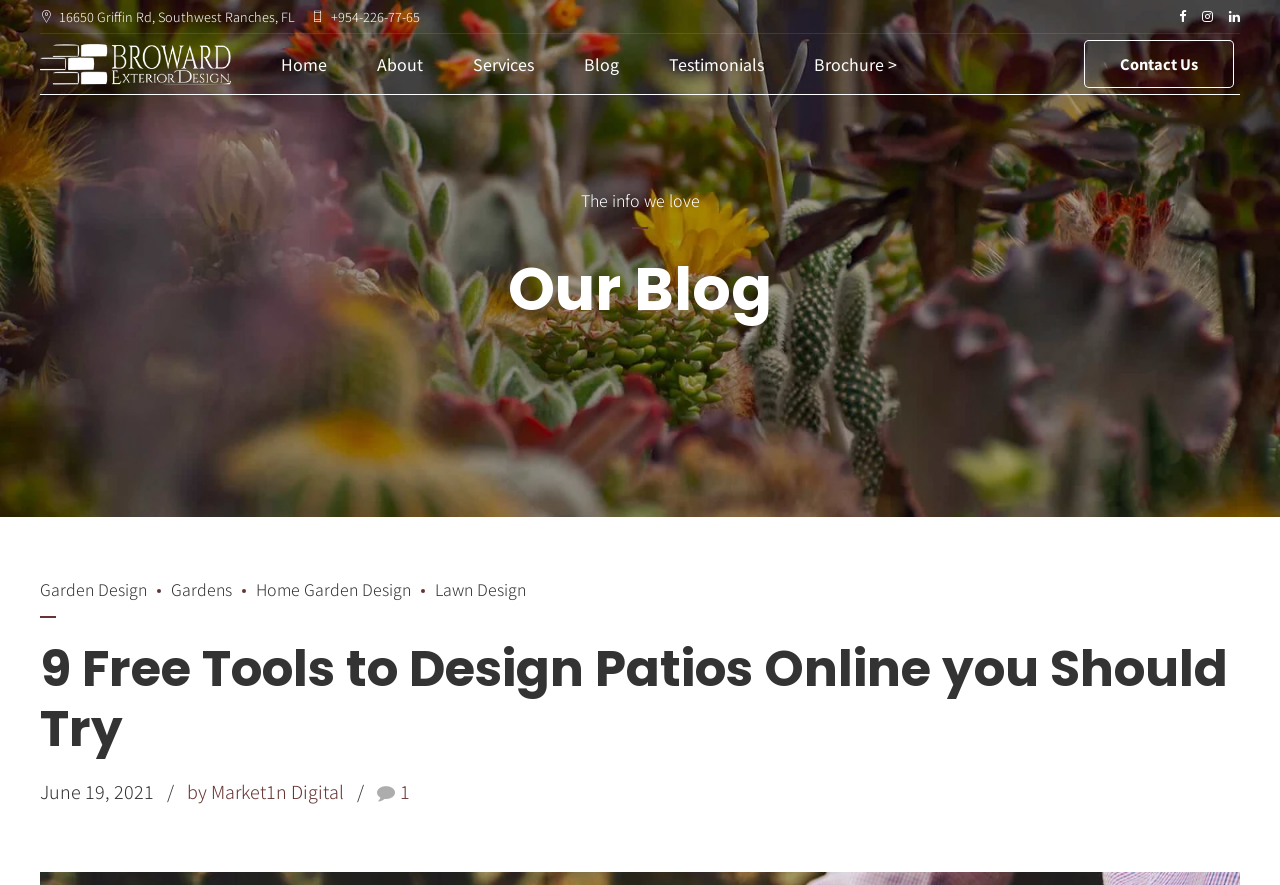Examine the image carefully and respond to the question with a detailed answer: 
What is the company name?

The company name can be found in the top-left corner of the webpage, where there is a link with the text 'Broward Exterior Design' and an image with the same name.